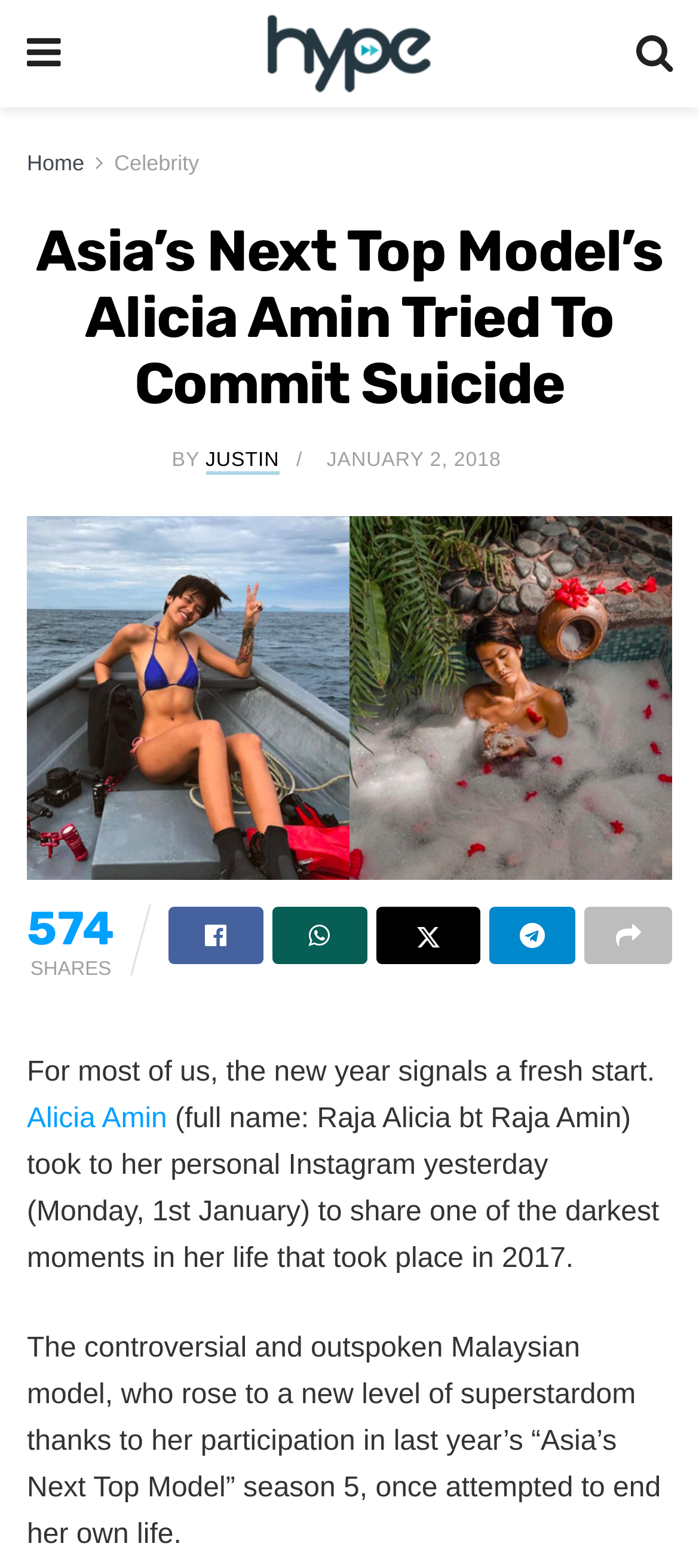Please determine and provide the text content of the webpage's heading.

Asia’s Next Top Model’s Alicia Amin Tried To Commit Suicide